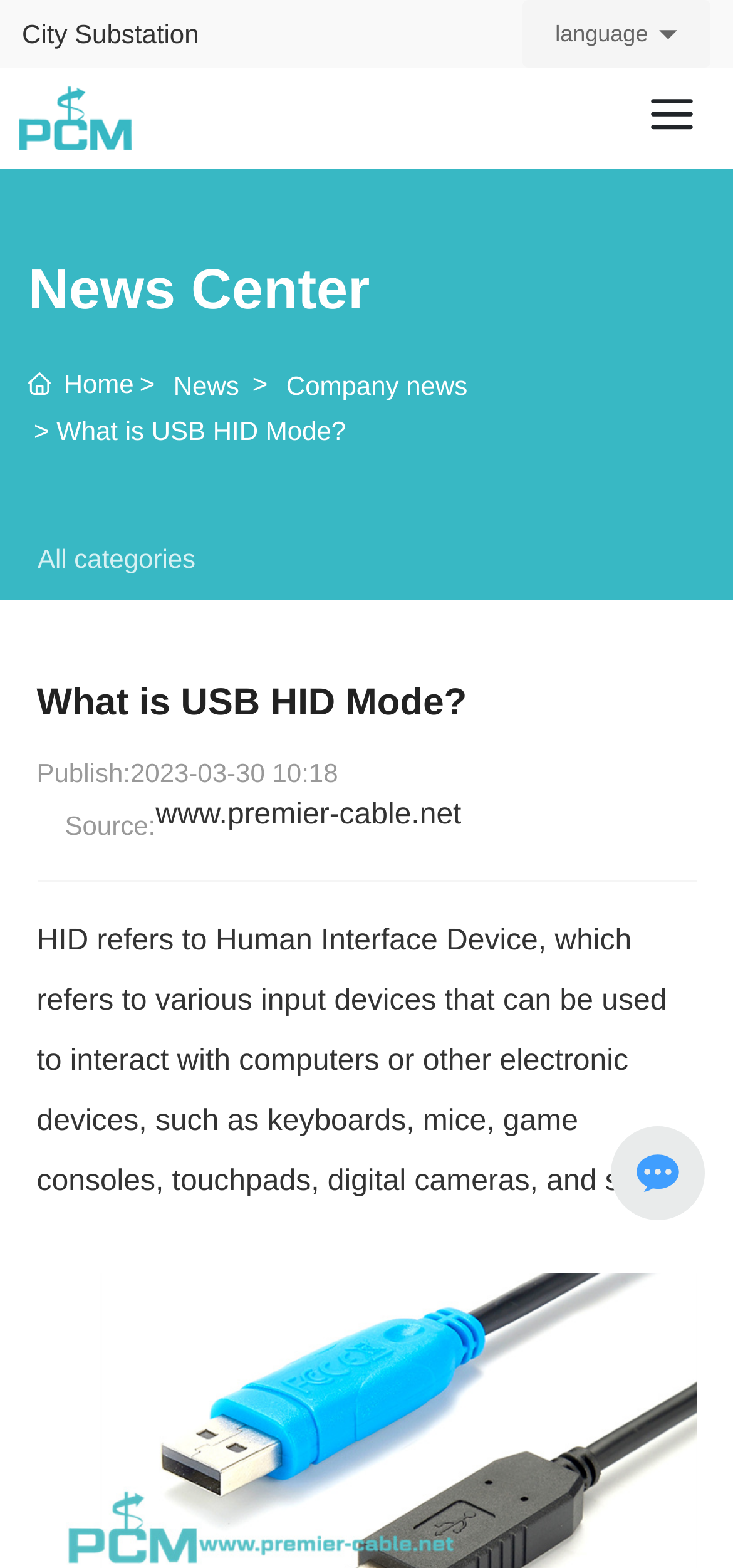What is the date of publication?
Answer the question with a single word or phrase by looking at the picture.

2023-03-30 10:18